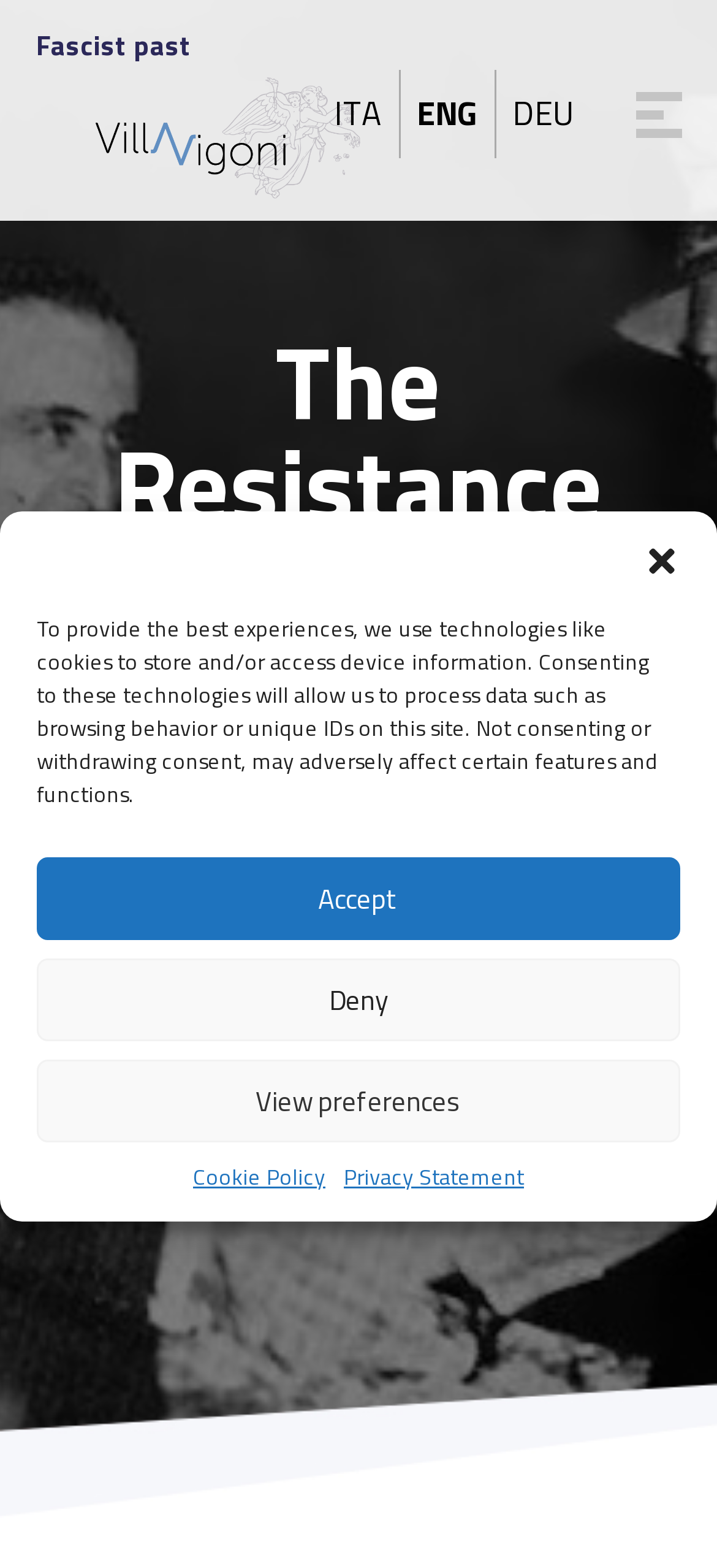Please locate the bounding box coordinates of the element that needs to be clicked to achieve the following instruction: "Select 'ITA' language". The coordinates should be four float numbers between 0 and 1, i.e., [left, top, right, bottom].

[0.465, 0.056, 0.532, 0.088]